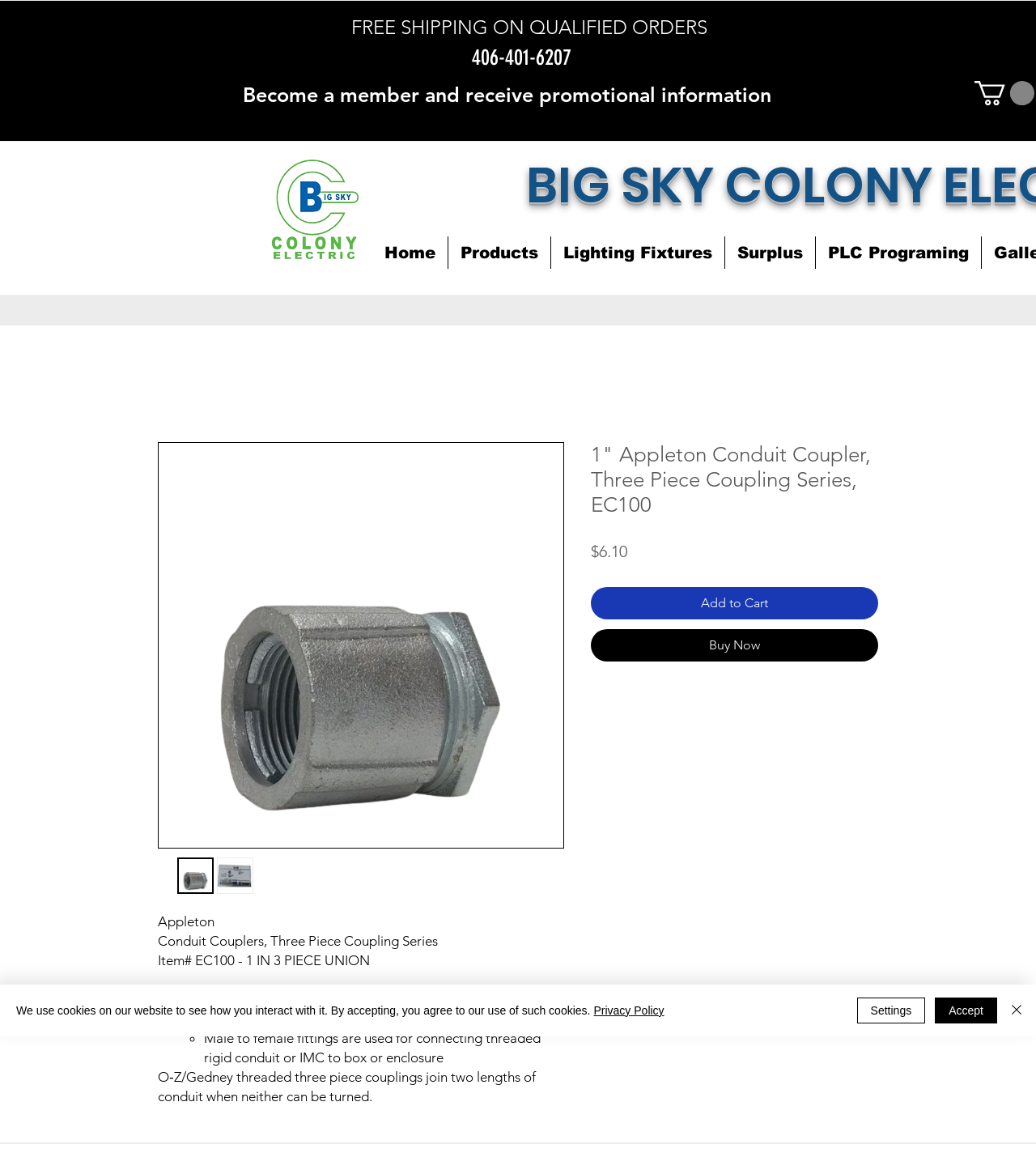Given the element description, predict the bounding box coordinates in the format (top-left x, top-left y, bottom-right x, bottom-right y). Make sure all values are between 0 and 1. Here is the element description: Lighting Fixtures

[0.532, 0.205, 0.699, 0.233]